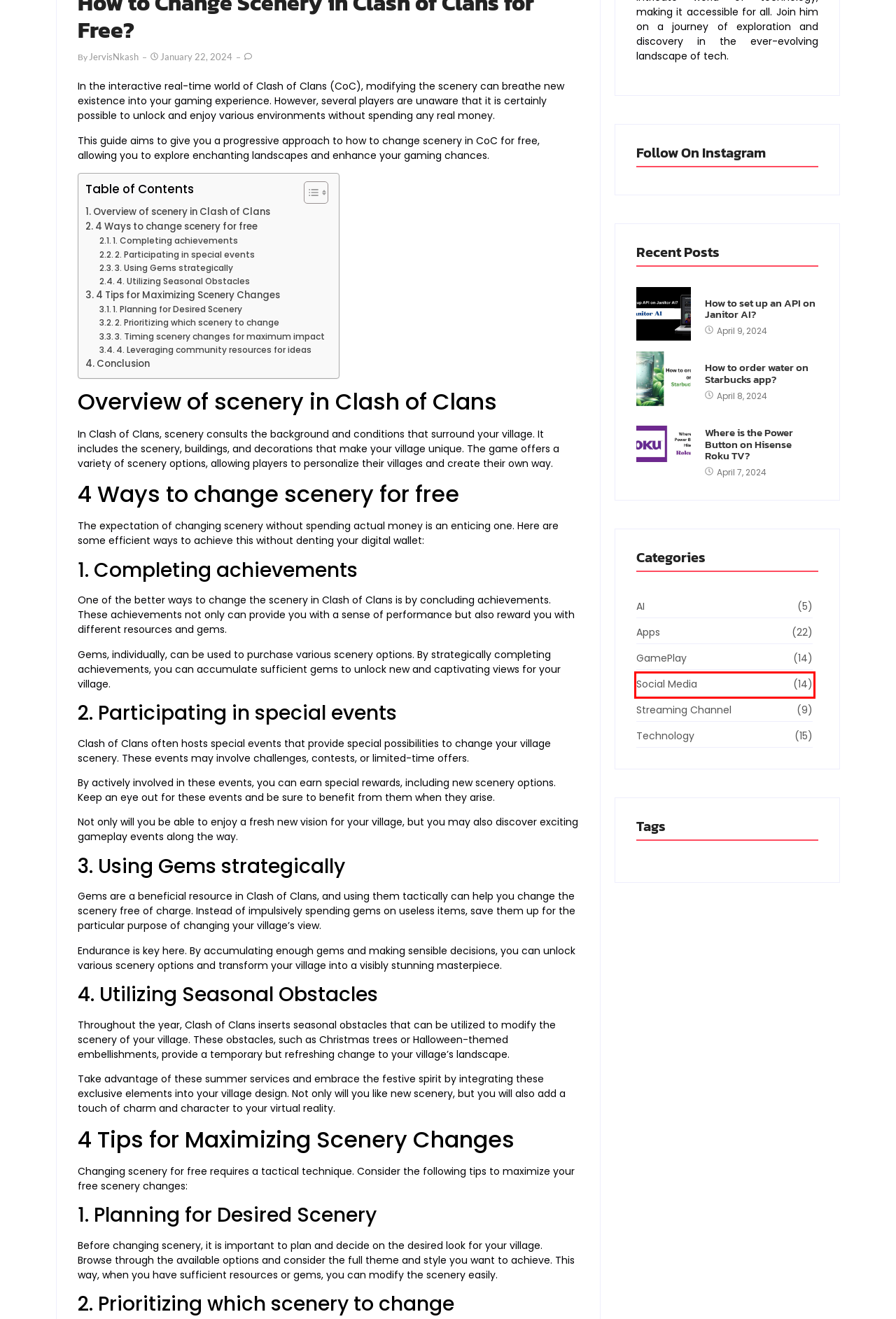Observe the provided screenshot of a webpage that has a red rectangle bounding box. Determine the webpage description that best matches the new webpage after clicking the element inside the red bounding box. Here are the candidates:
A. How to set up an API on Janitor AI? [2024 Edition]
B. Where is the Power Button on Hisense Roku TV? [2024 Edition]
C. GamePlay - Fletch App
D. Social Media - Fletch App
E. Streaming Channel - Fletch App
F. JervisNkash - Fletch App
G. How to order water on Starbucks app? [In hand Manual]
H. Technology - Fletch App

D